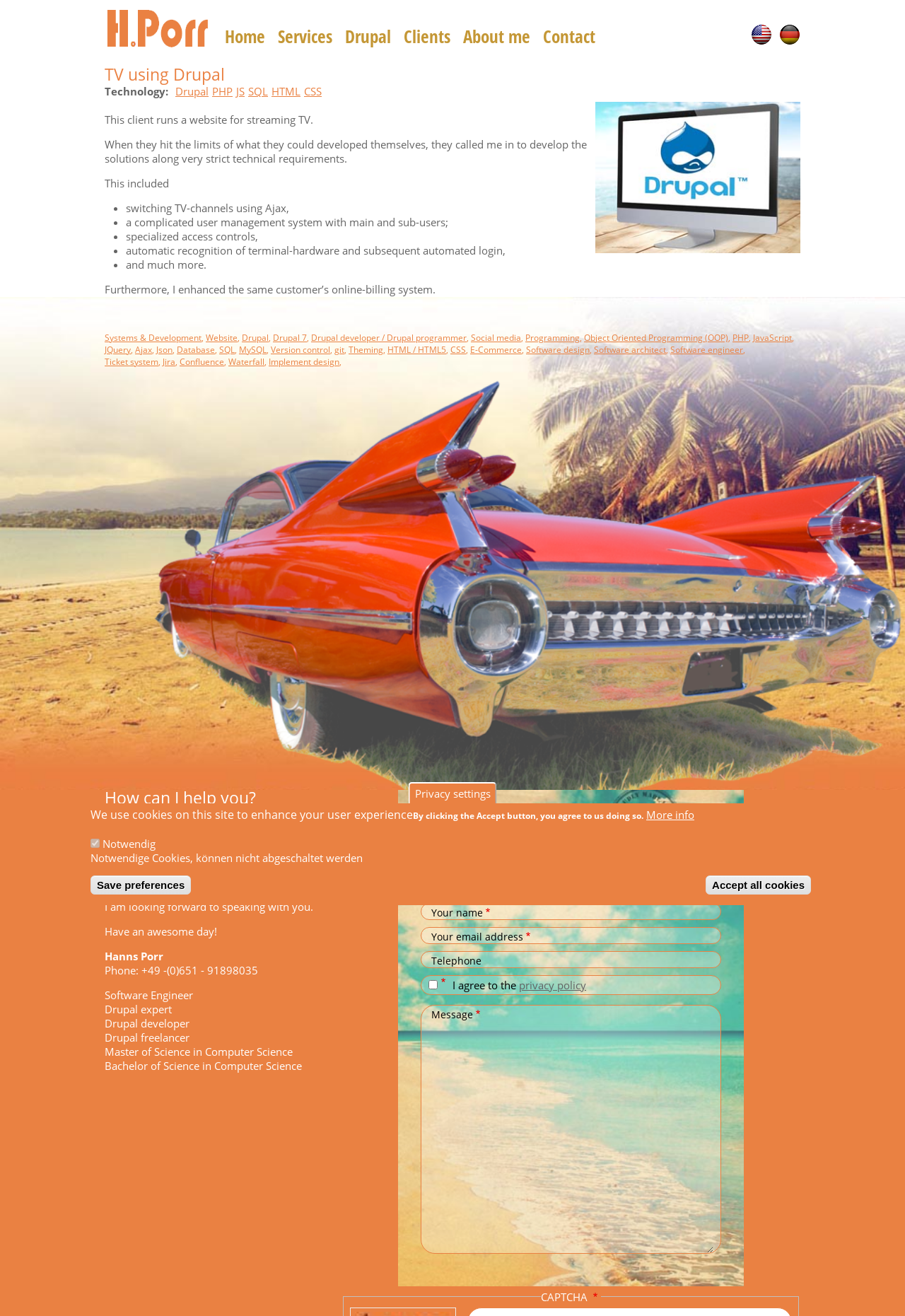What is the website about?
Please provide an in-depth and detailed response to the question.

Based on the webpage content, I can see that the website is about a client who runs a website for streaming TV, and the developer helped them to develop solutions to overcome their technical limitations.